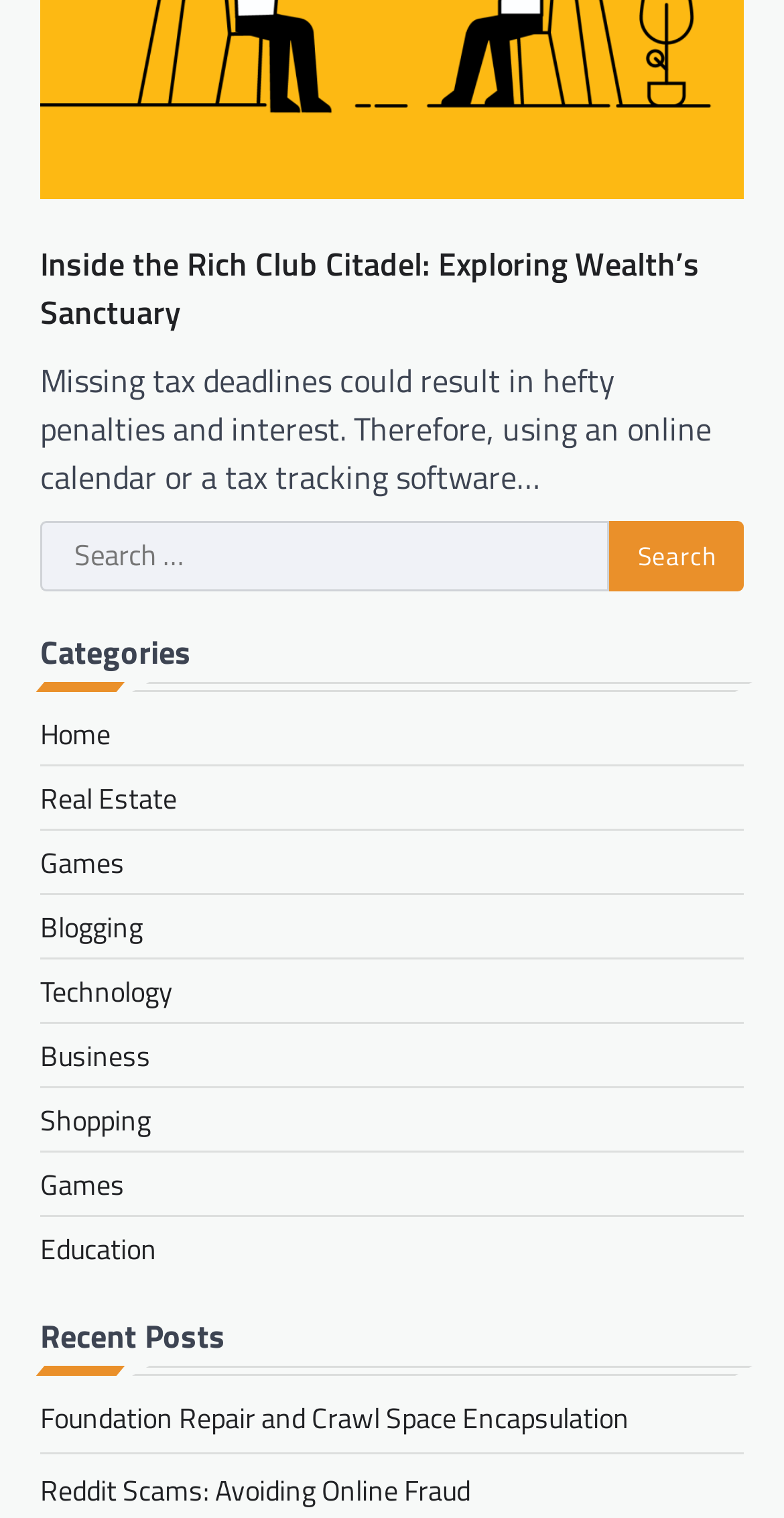Locate the UI element described as follows: "Games". Return the bounding box coordinates as four float numbers between 0 and 1 in the order [left, top, right, bottom].

[0.051, 0.554, 0.159, 0.582]